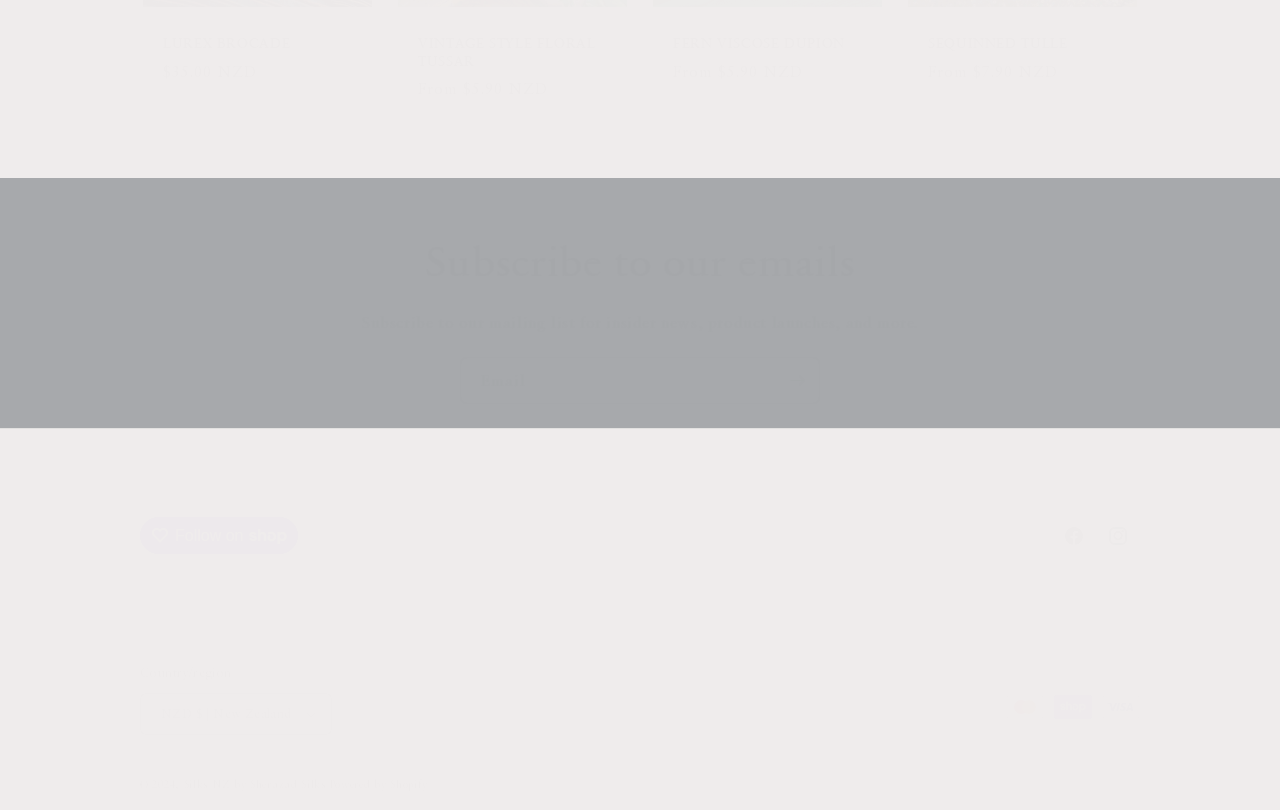Please determine the bounding box coordinates of the clickable area required to carry out the following instruction: "Follow on Shop". The coordinates must be four float numbers between 0 and 1, represented as [left, top, right, bottom].

[0.109, 0.639, 0.233, 0.685]